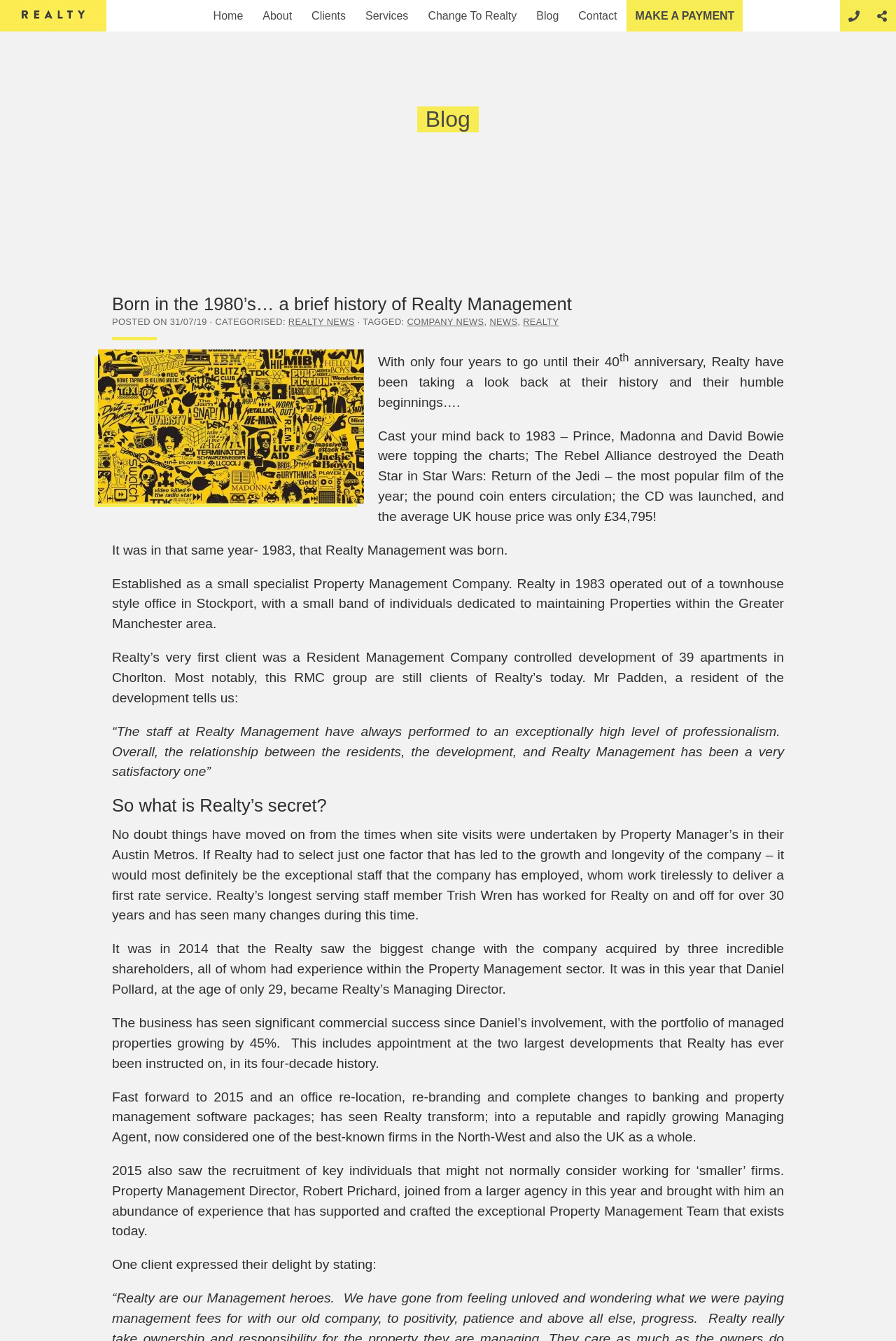Who is the longest serving staff member of Realty Management?
Please answer the question with as much detail as possible using the screenshot.

Trish Wren is the longest serving staff member of Realty Management, having worked for the company on and off for over 30 years, as mentioned in the text 'Realty’s longest serving staff member Trish Wren has worked for Realty on and off for over 30 years and has seen many changes during this time.'